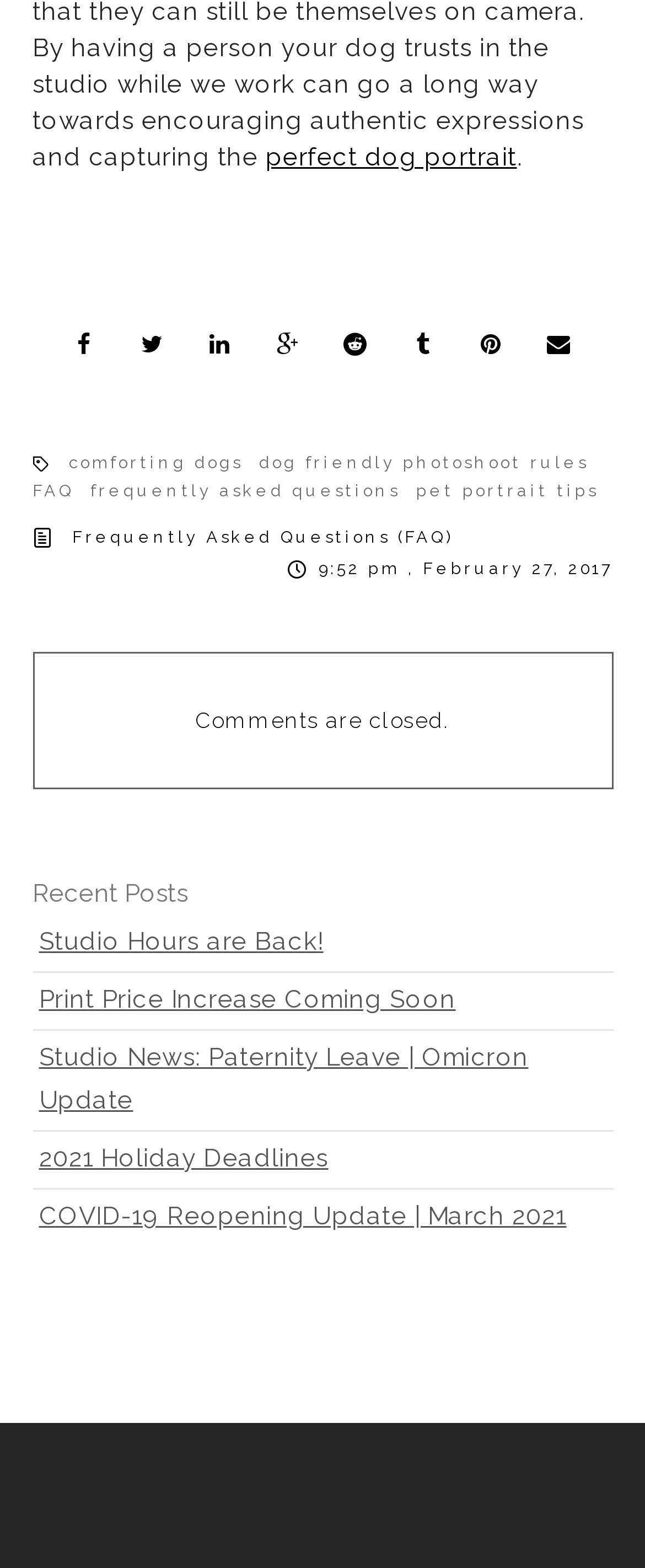Give a one-word or short phrase answer to this question: 
Is commenting allowed on this page?

No